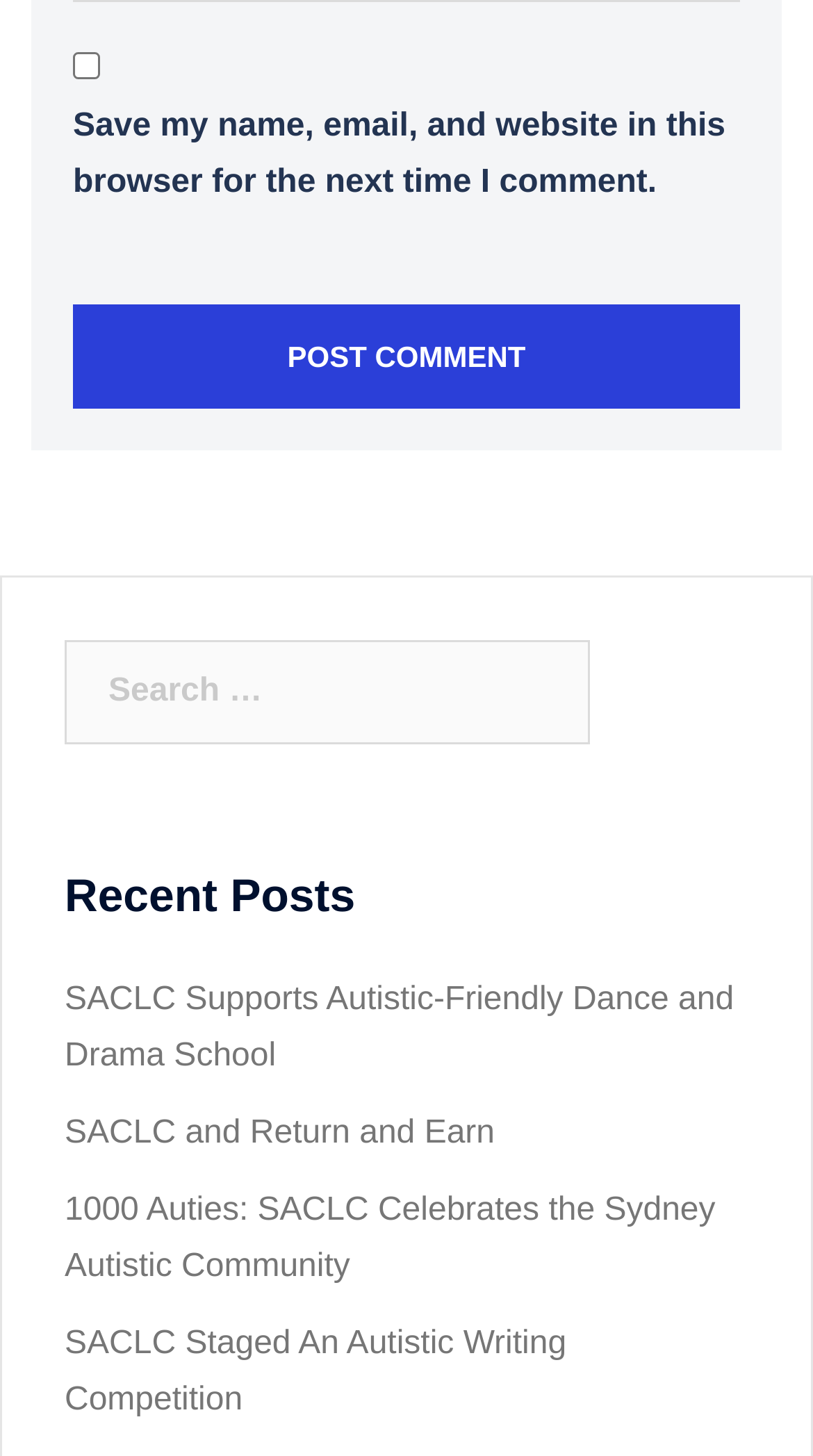Given the webpage screenshot, identify the bounding box of the UI element that matches this description: "name="submit" value="Post Comment"".

[0.09, 0.21, 0.91, 0.281]